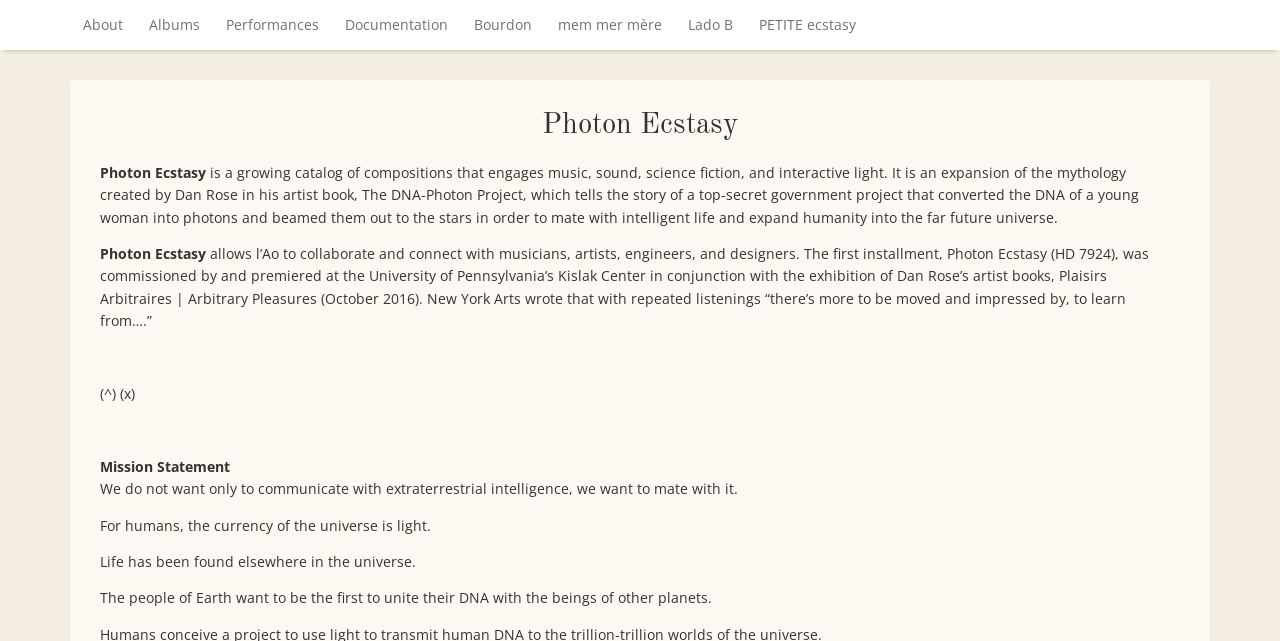Locate the bounding box coordinates of the area you need to click to fulfill this instruction: 'explore PETITE ecstasy link'. The coordinates must be in the form of four float numbers ranging from 0 to 1: [left, top, right, bottom].

[0.583, 0.0, 0.679, 0.078]